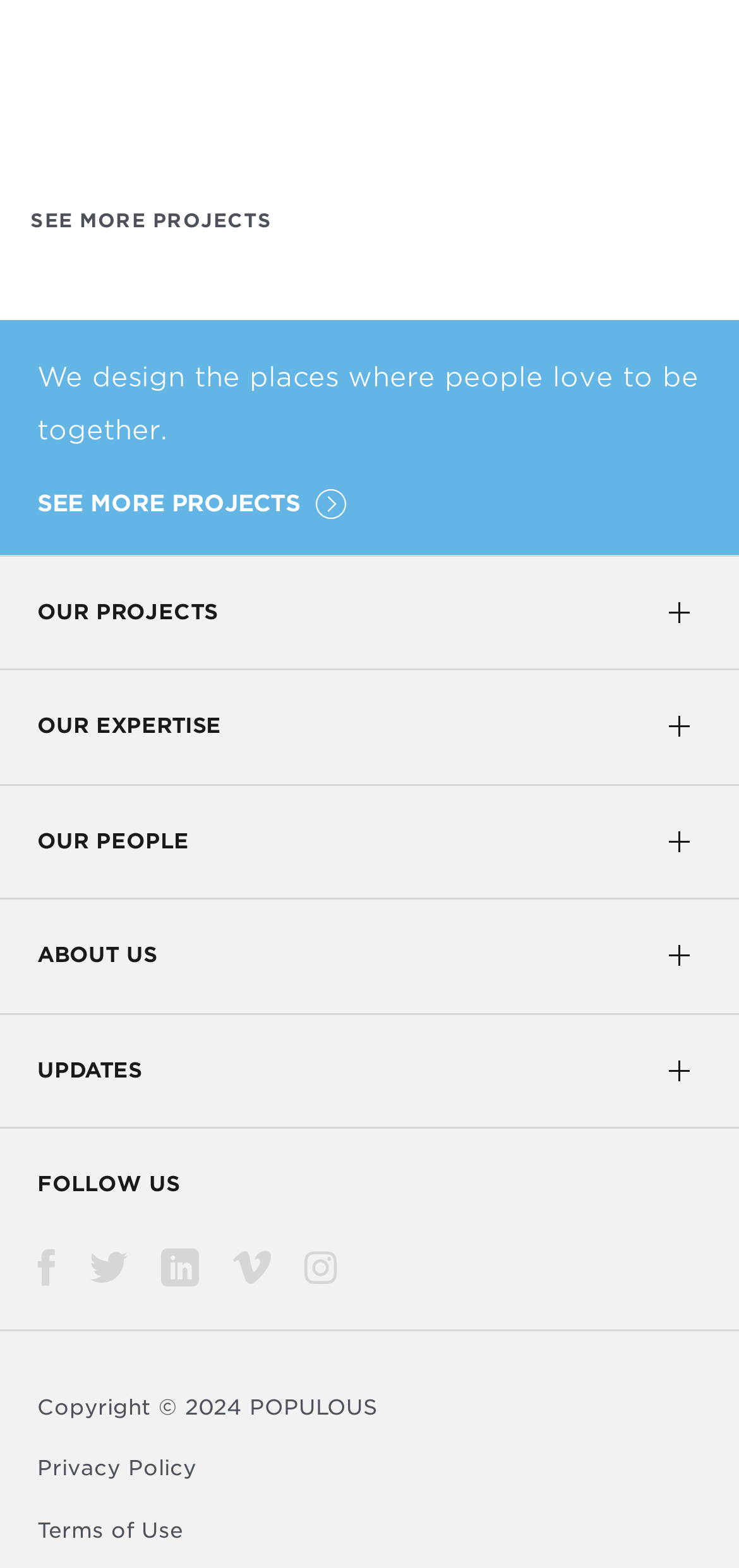Identify the bounding box coordinates of the region that should be clicked to execute the following instruction: "Check Terms of Use".

[0.05, 0.967, 0.247, 0.984]